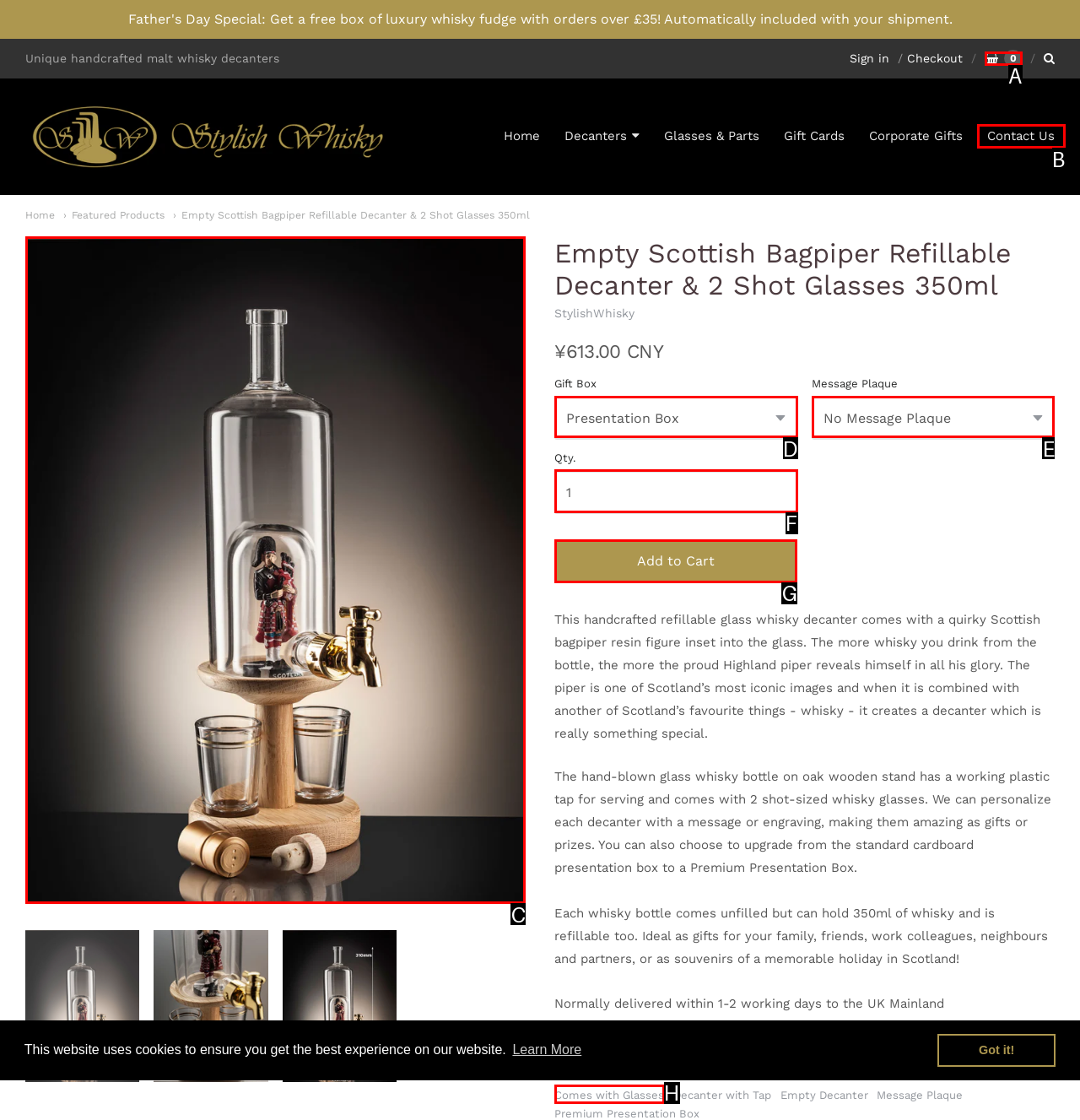Tell me the letter of the UI element to click in order to accomplish the following task: Explore the TOP PRODUCTS section
Answer with the letter of the chosen option from the given choices directly.

None